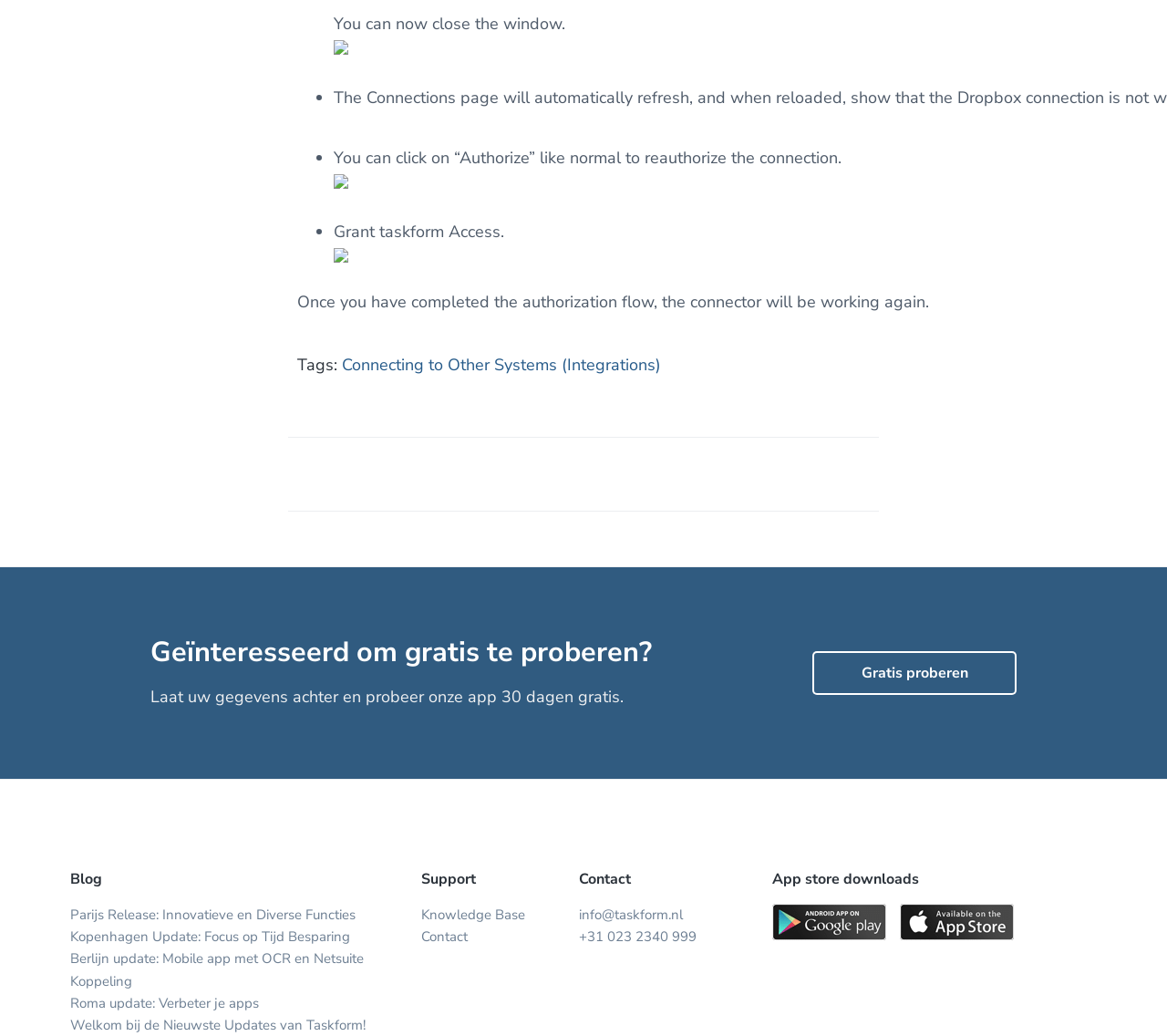What is the offer for trying the app?
Using the image as a reference, answer with just one word or a short phrase.

30 days free